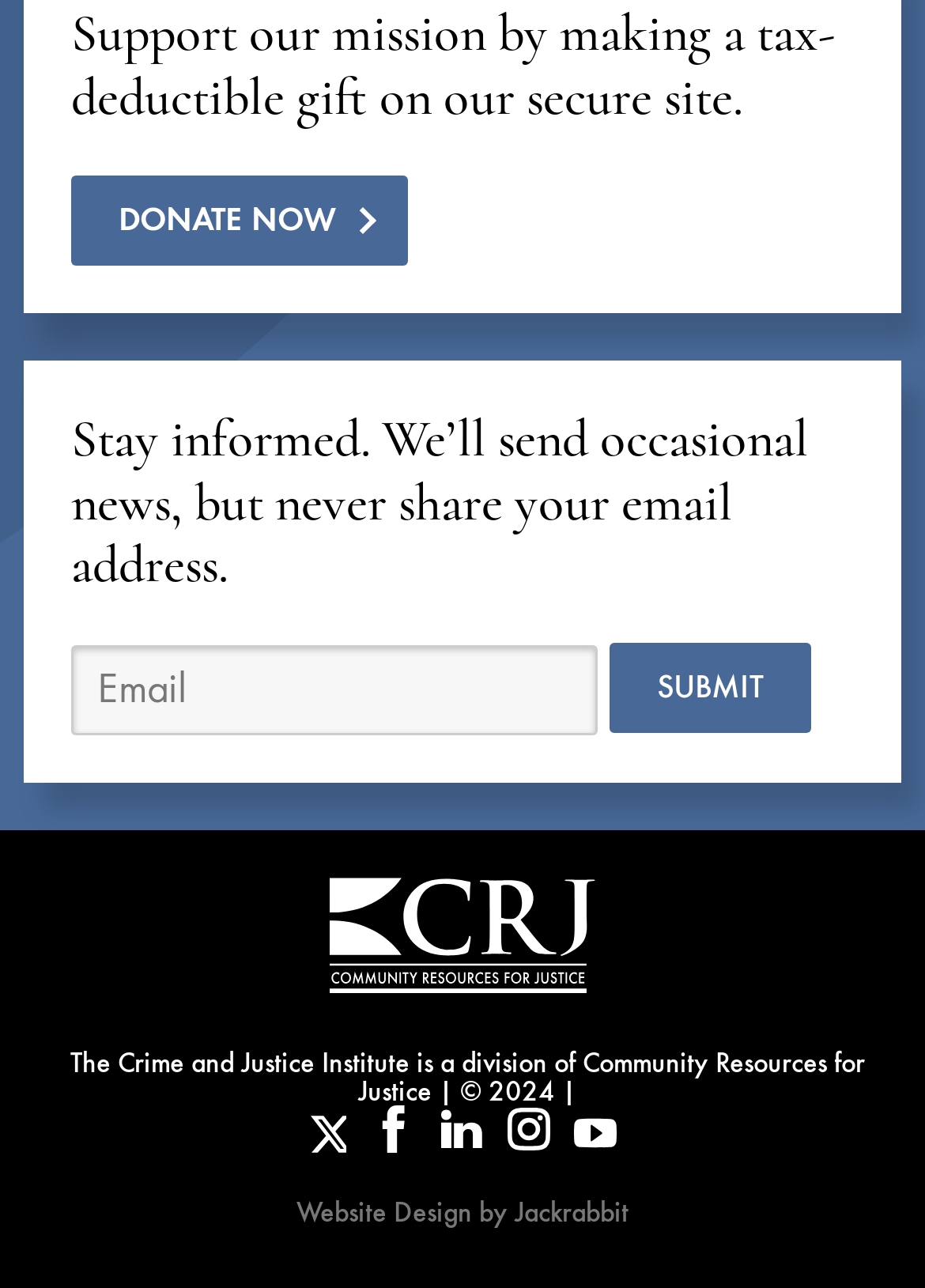Find the bounding box coordinates for the UI element that matches this description: "Jackrabbit".

[0.556, 0.929, 0.679, 0.955]